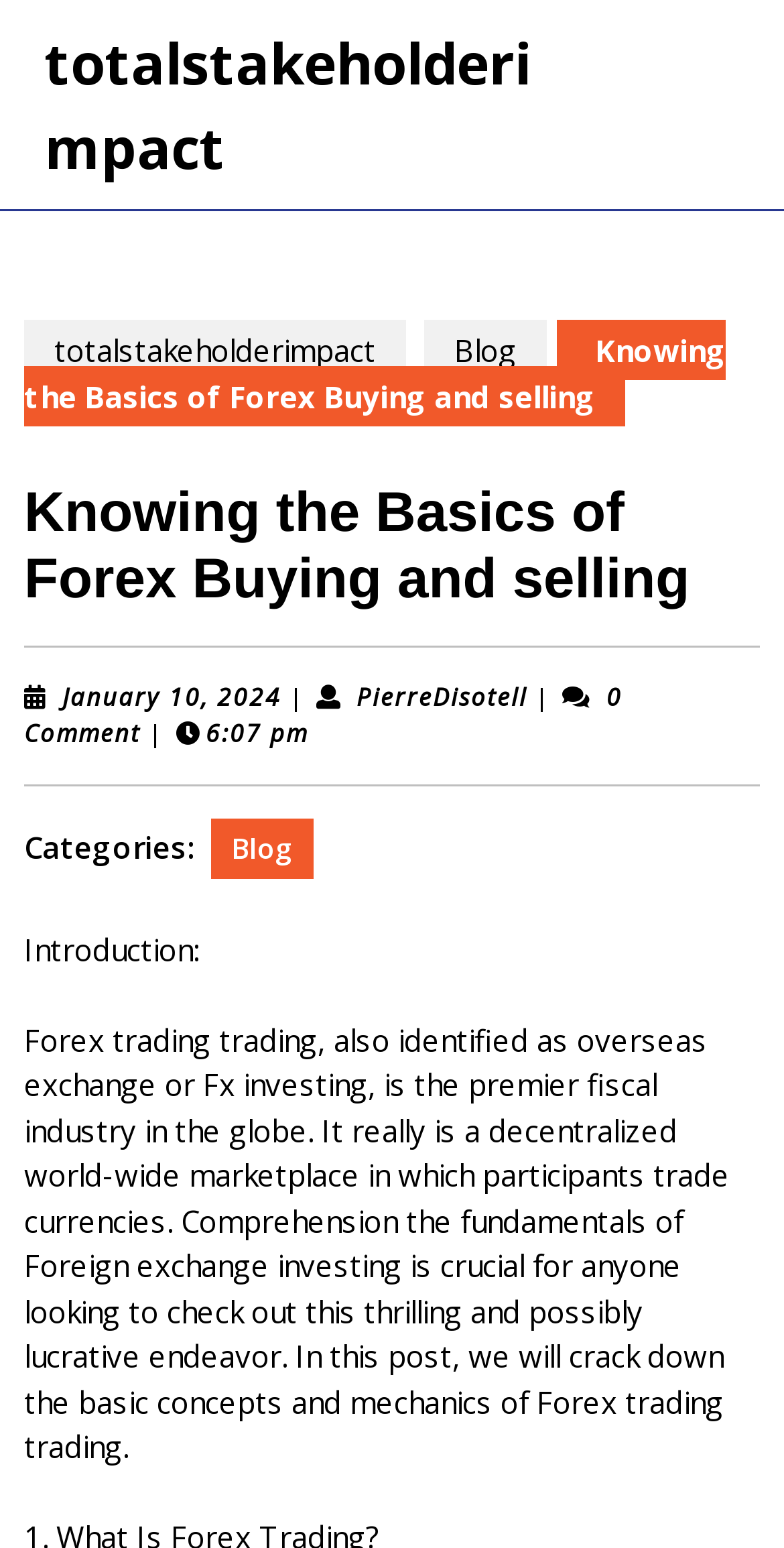Use one word or a short phrase to answer the question provided: 
What is the category of this blog post?

Blog